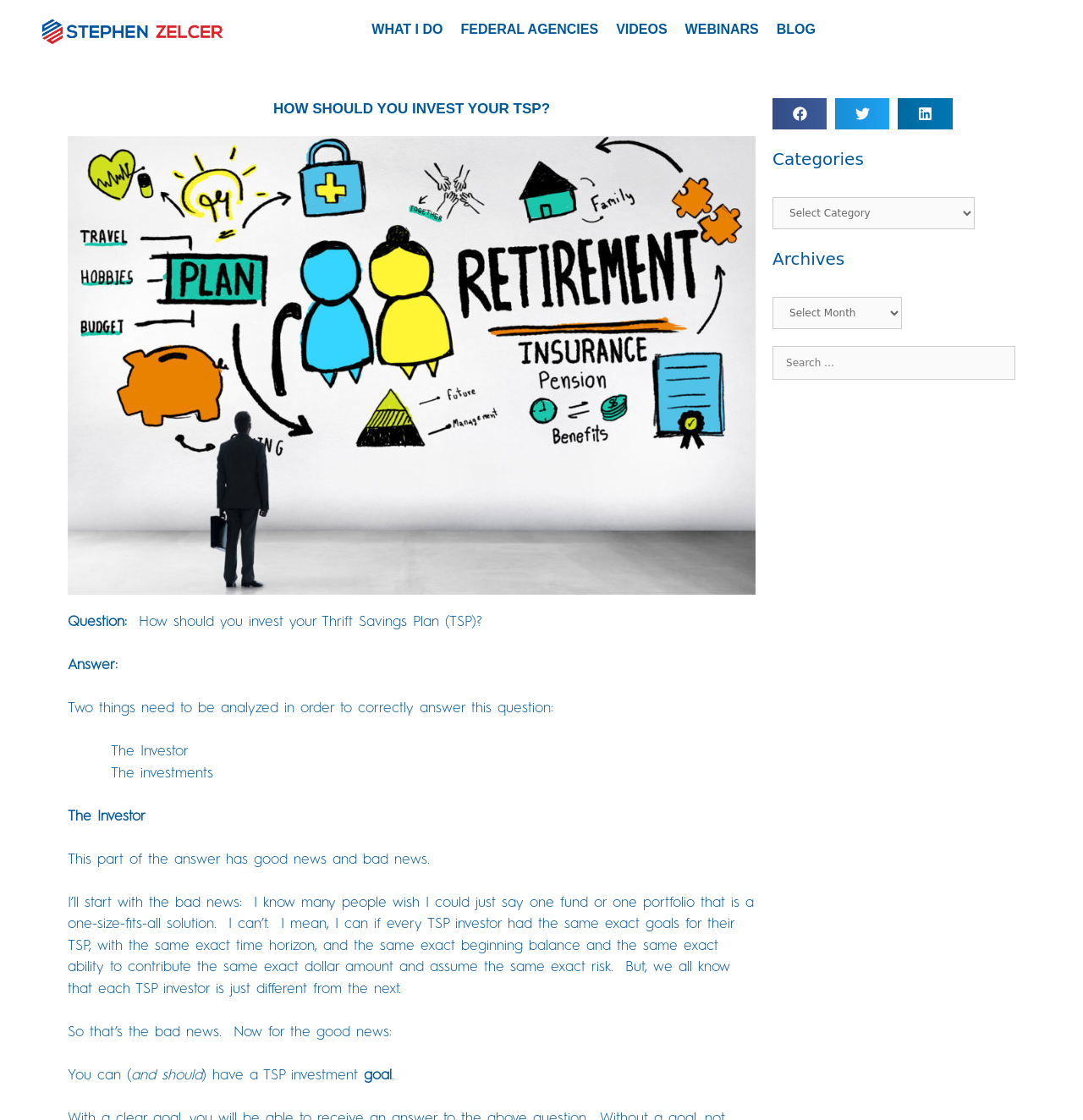Give a one-word or one-phrase response to the question:
What is the name of the financial planner?

Stephen Zelcer